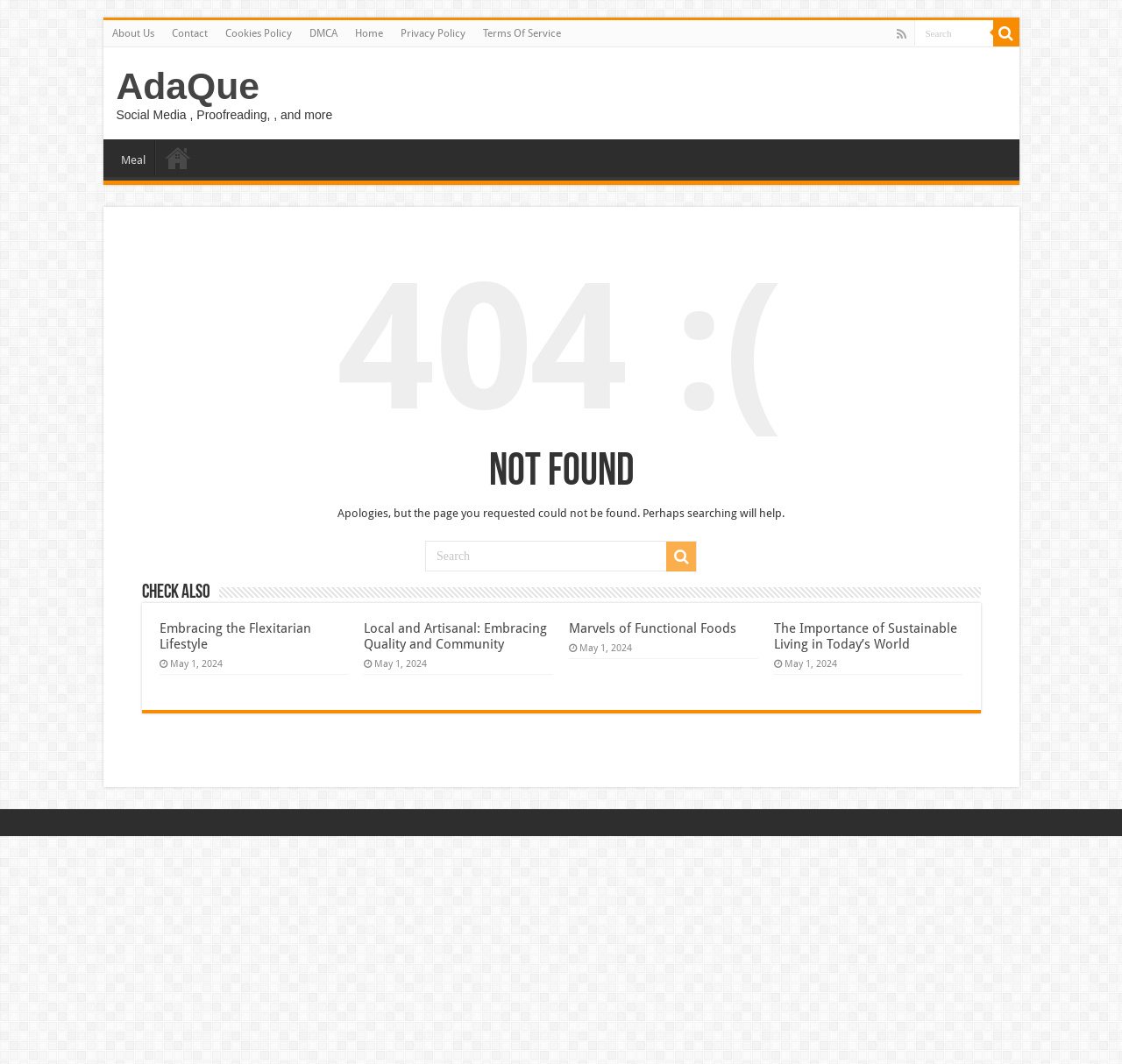Find the bounding box coordinates of the clickable region needed to perform the following instruction: "Go to About Us page". The coordinates should be provided as four float numbers between 0 and 1, i.e., [left, top, right, bottom].

[0.092, 0.019, 0.145, 0.044]